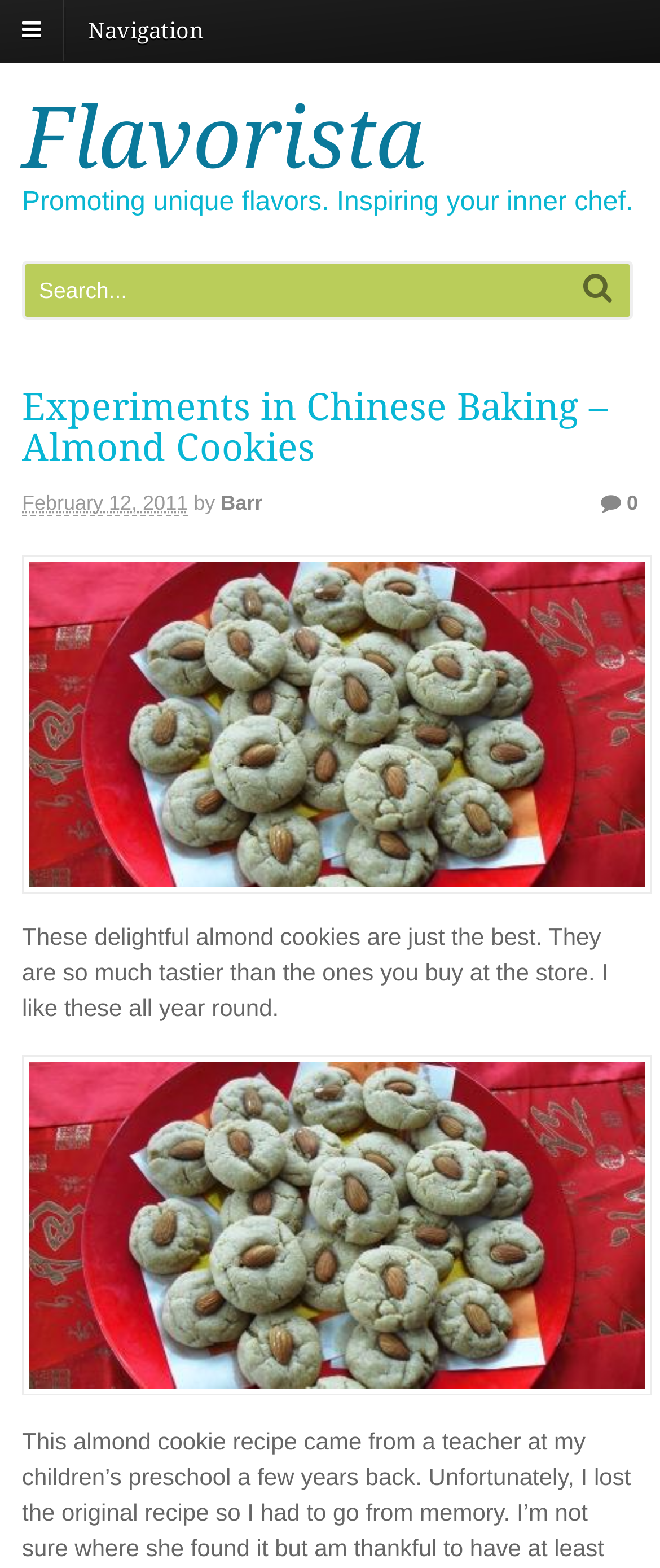Please answer the following question using a single word or phrase: 
What is the name of the author?

Barr